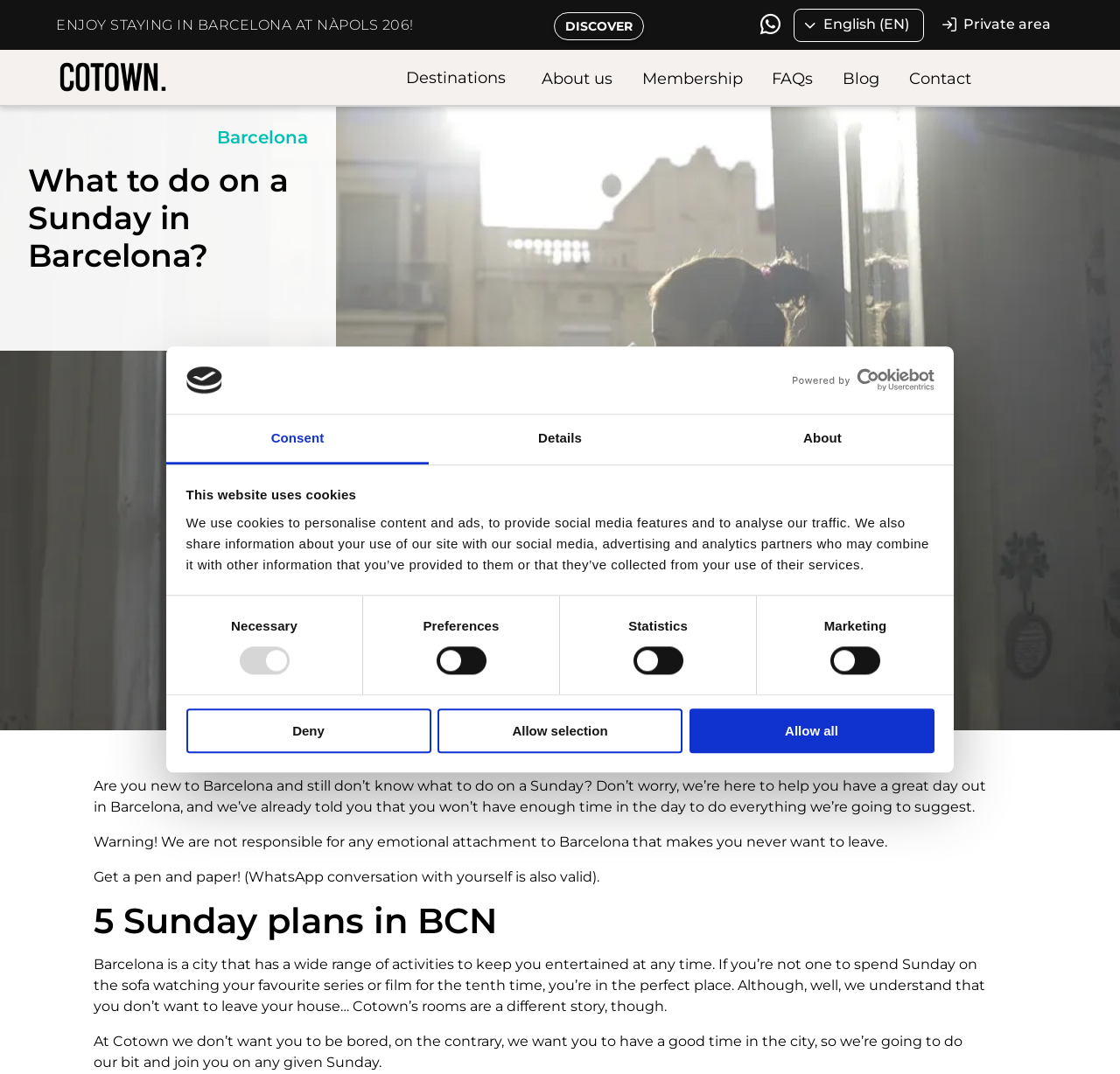Bounding box coordinates are specified in the format (top-left x, top-left y, bottom-right x, bottom-right y). All values are floating point numbers bounded between 0 and 1. Please provide the bounding box coordinate of the region this sentence describes: Powered by Cookiebot

[0.697, 0.343, 0.834, 0.365]